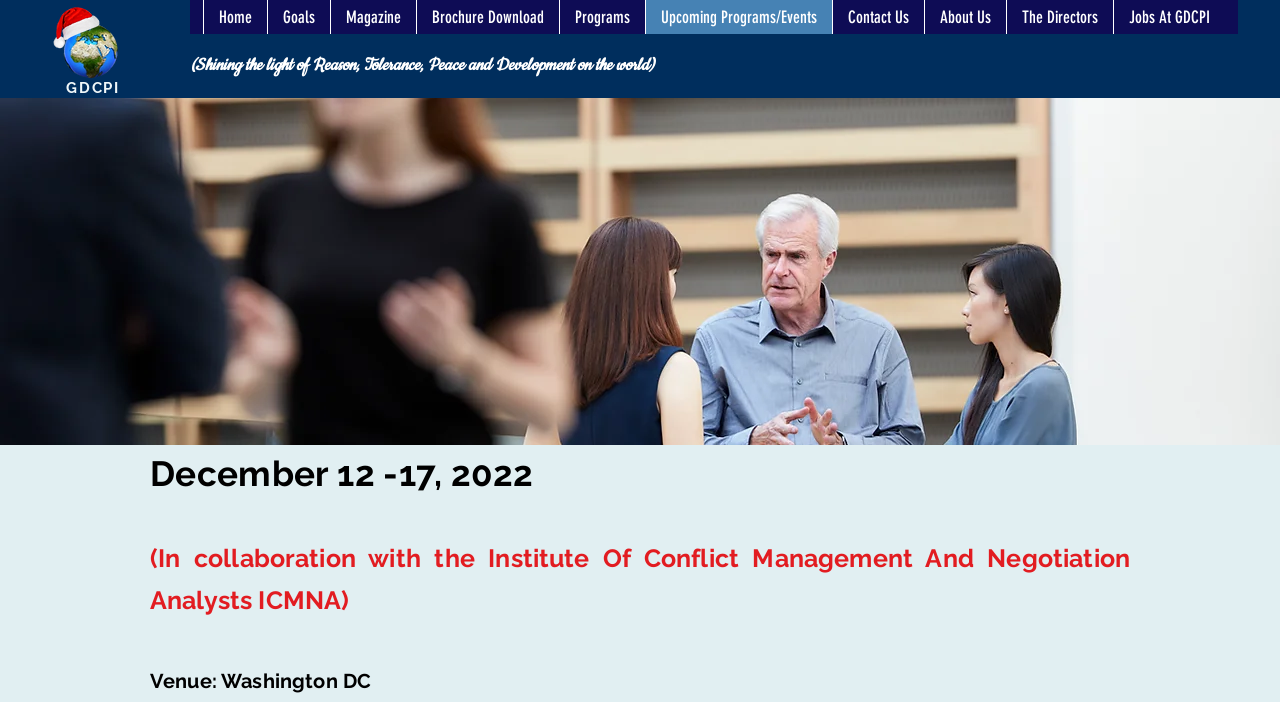Detail the features and information presented on the webpage.

The webpage is about the upcoming programs and events of GDCPI, an organization that promotes reason, tolerance, peace, and development. At the top left corner, there is a logo of GDCPI, accompanied by a heading with the organization's name. Below the logo, there is a navigation menu that spans across the top of the page, containing links to various sections of the website, including Home, Goals, Magazine, Brochure Download, Programs, Upcoming Programs/Events, Contact Us, About Us, The Directors, and Jobs At GDCPI.

On the left side of the page, there is a large image that takes up most of the vertical space, which appears to be a promotional image for a networking event. Above the image, there is a heading that describes the organization's mission.

Below the navigation menu, there is a section that lists an upcoming event, which is a collaboration with the Institute Of Conflict Management And Negotiation Analysts (ICMNA). The event details include the dates, December 12-17, 2022, and the venue, Washington DC.